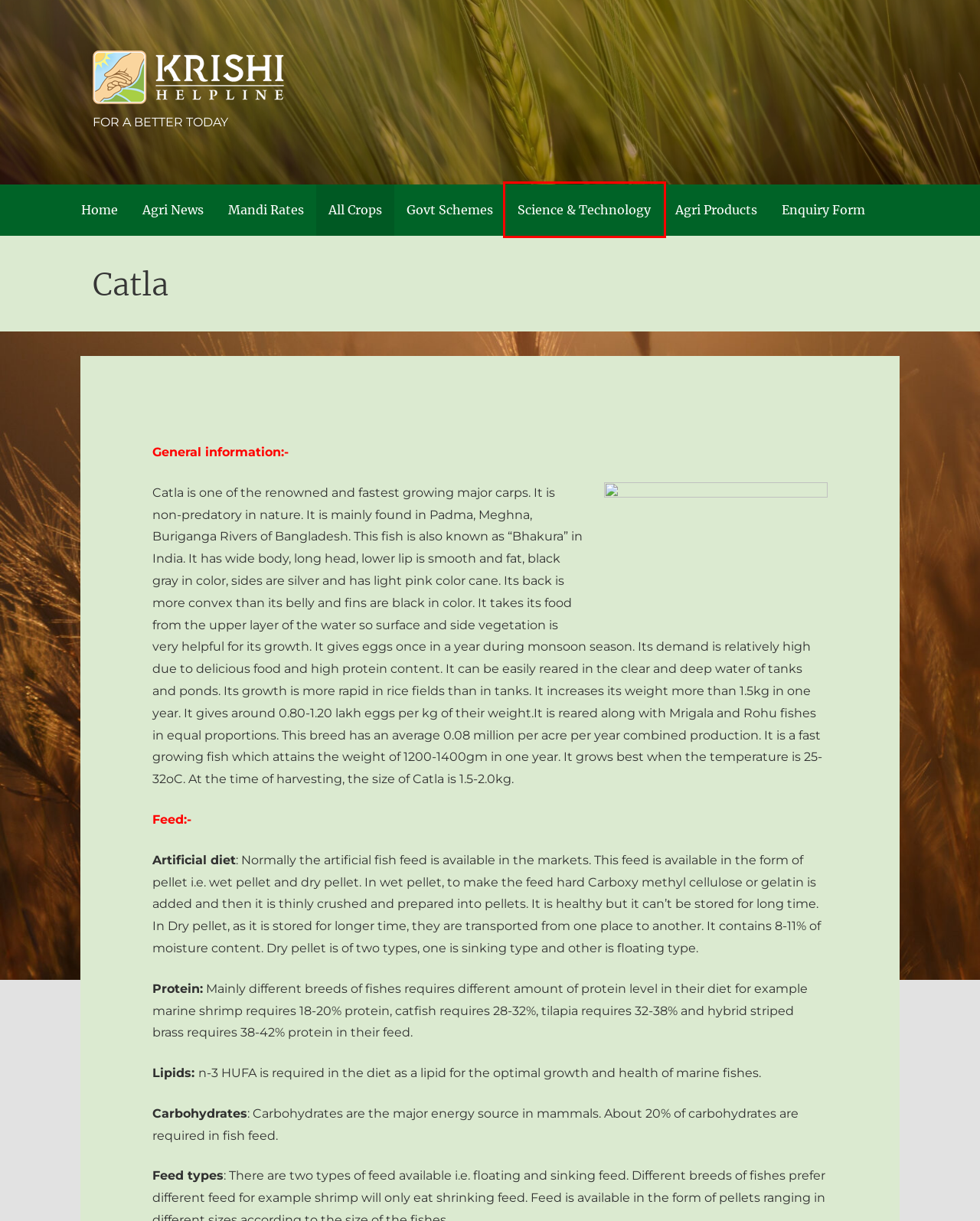Examine the screenshot of the webpage, noting the red bounding box around a UI element. Pick the webpage description that best matches the new page after the element in the red bounding box is clicked. Here are the candidates:
A. News & Events
B. Science & Technology
C. Govt. Initiatives
D. Enquire About Agri Product
E. FOR A BETTER TODAY
F. Bottle gourd
G. Marathwadi
H. Agriculture

B